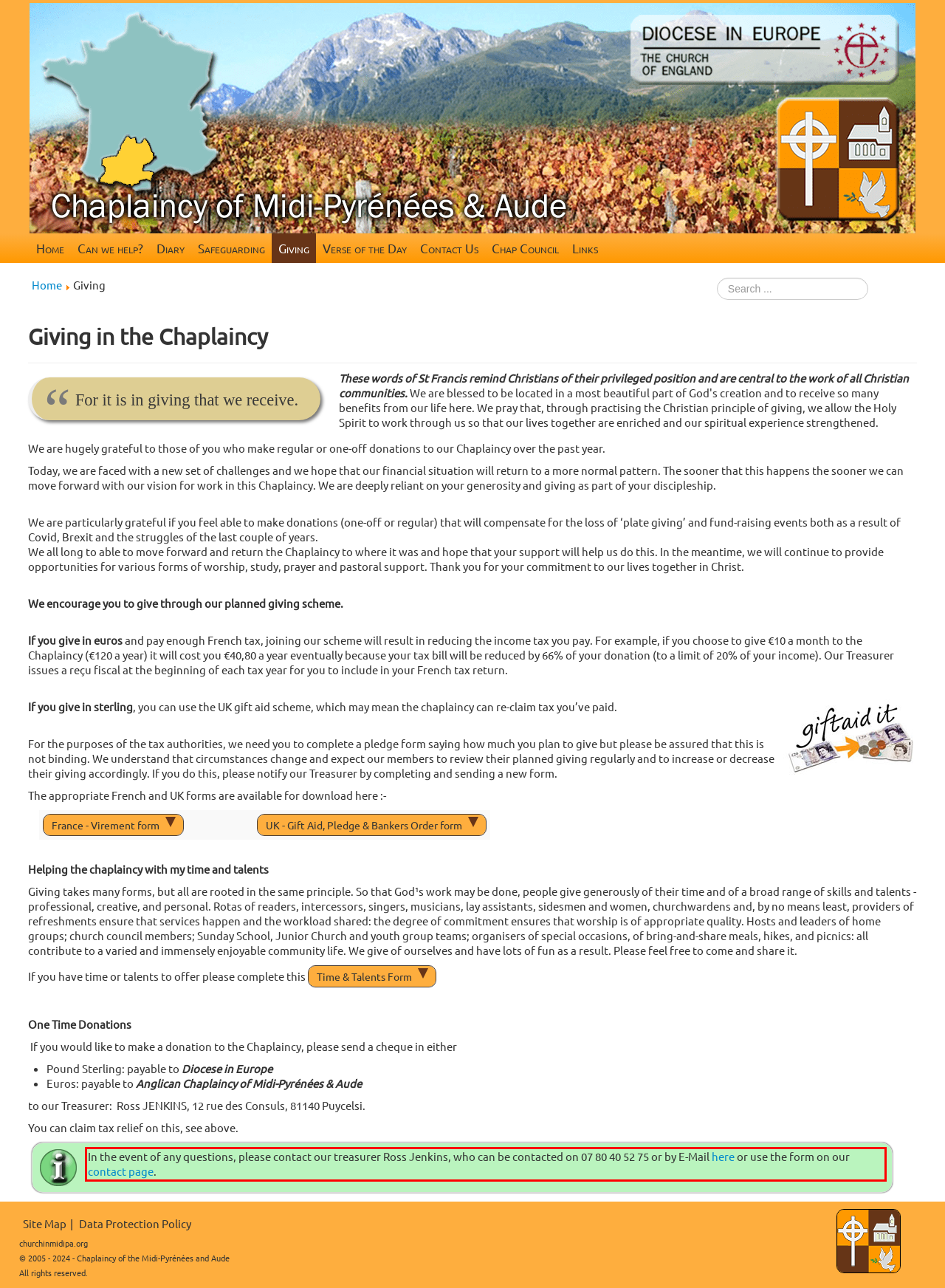The screenshot provided shows a webpage with a red bounding box. Apply OCR to the text within this red bounding box and provide the extracted content.

In the event of any questions, please contact our treasurer Ross Jenkins, who can be contacted on 07 80 40 52 75 or by E-Mail here or use the form on our contact page.